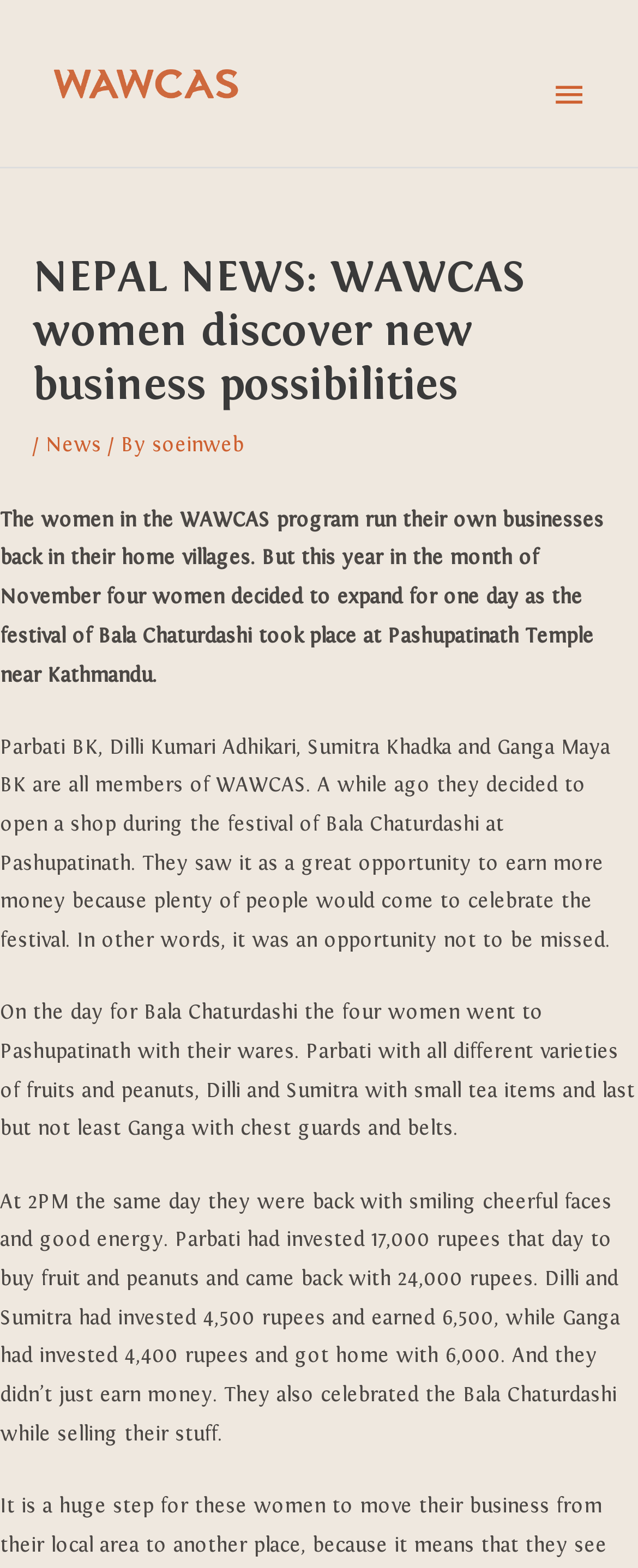Give a succinct answer to this question in a single word or phrase: 
How much money did Parbati invest on the day of Bala Chaturdashi?

17,000 rupees